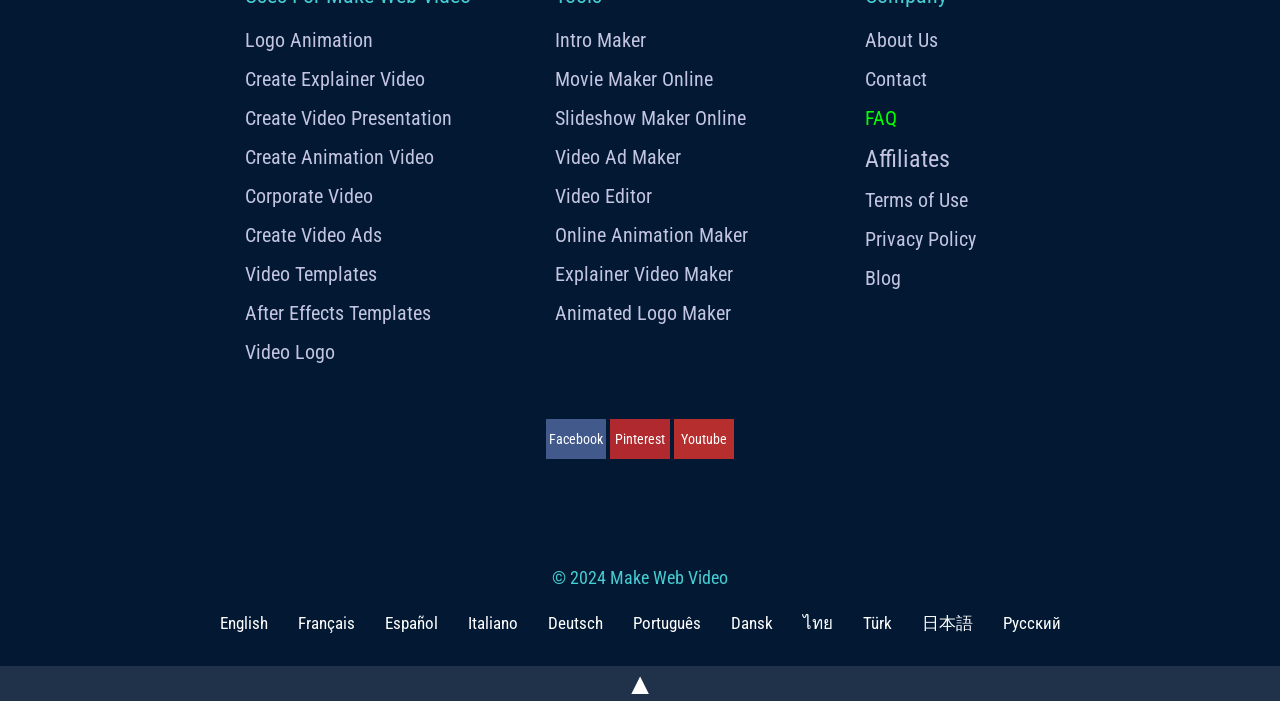Please determine the bounding box coordinates of the clickable area required to carry out the following instruction: "Make a Video Ad". The coordinates must be four float numbers between 0 and 1, represented as [left, top, right, bottom].

[0.434, 0.206, 0.645, 0.241]